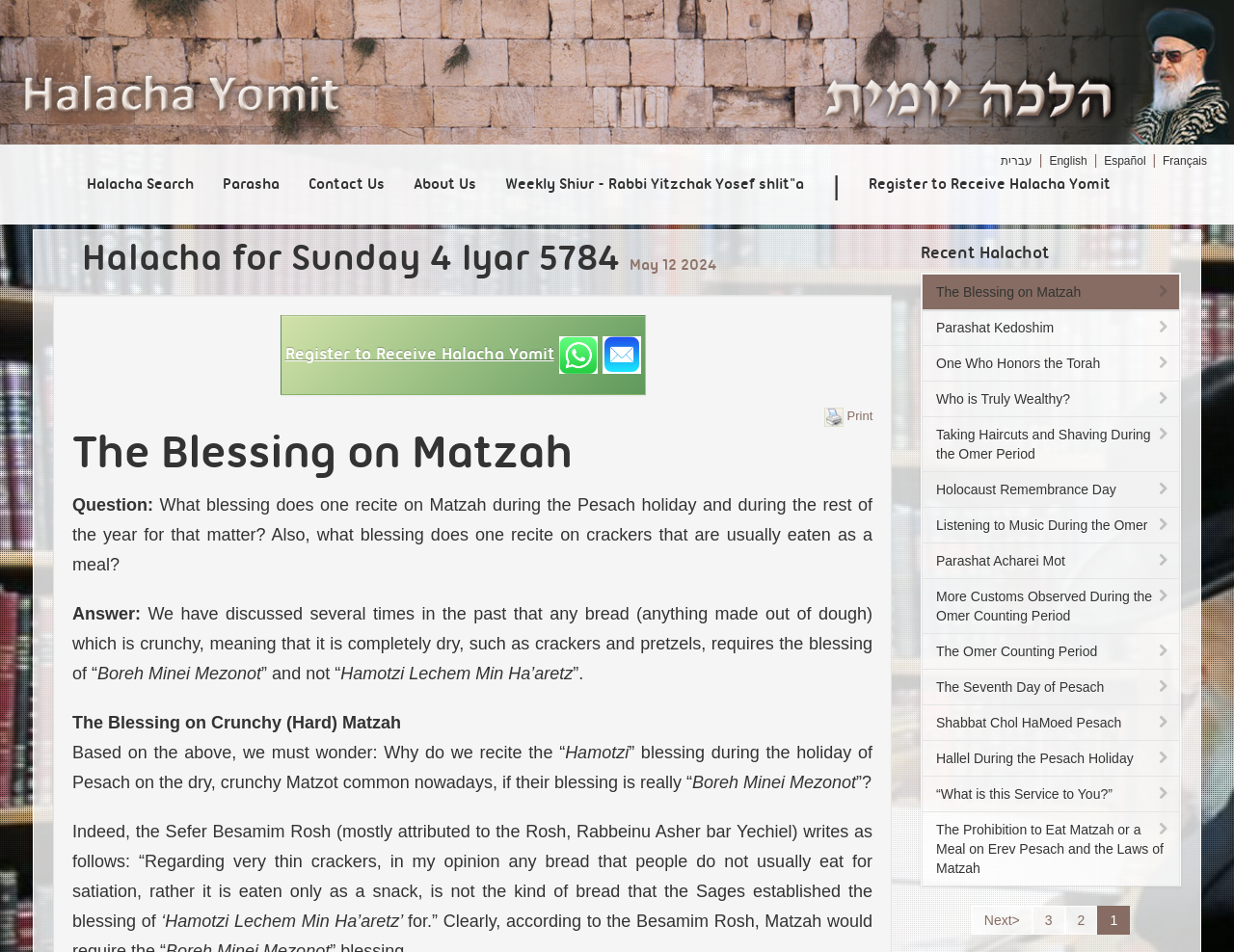What is the language of the webpage?
Provide a detailed answer to the question using information from the image.

The language of the webpage can be determined by looking at the text on the webpage, which is written in English, and also by the presence of a link 'English' at the top of the webpage, indicating that the current language is English.